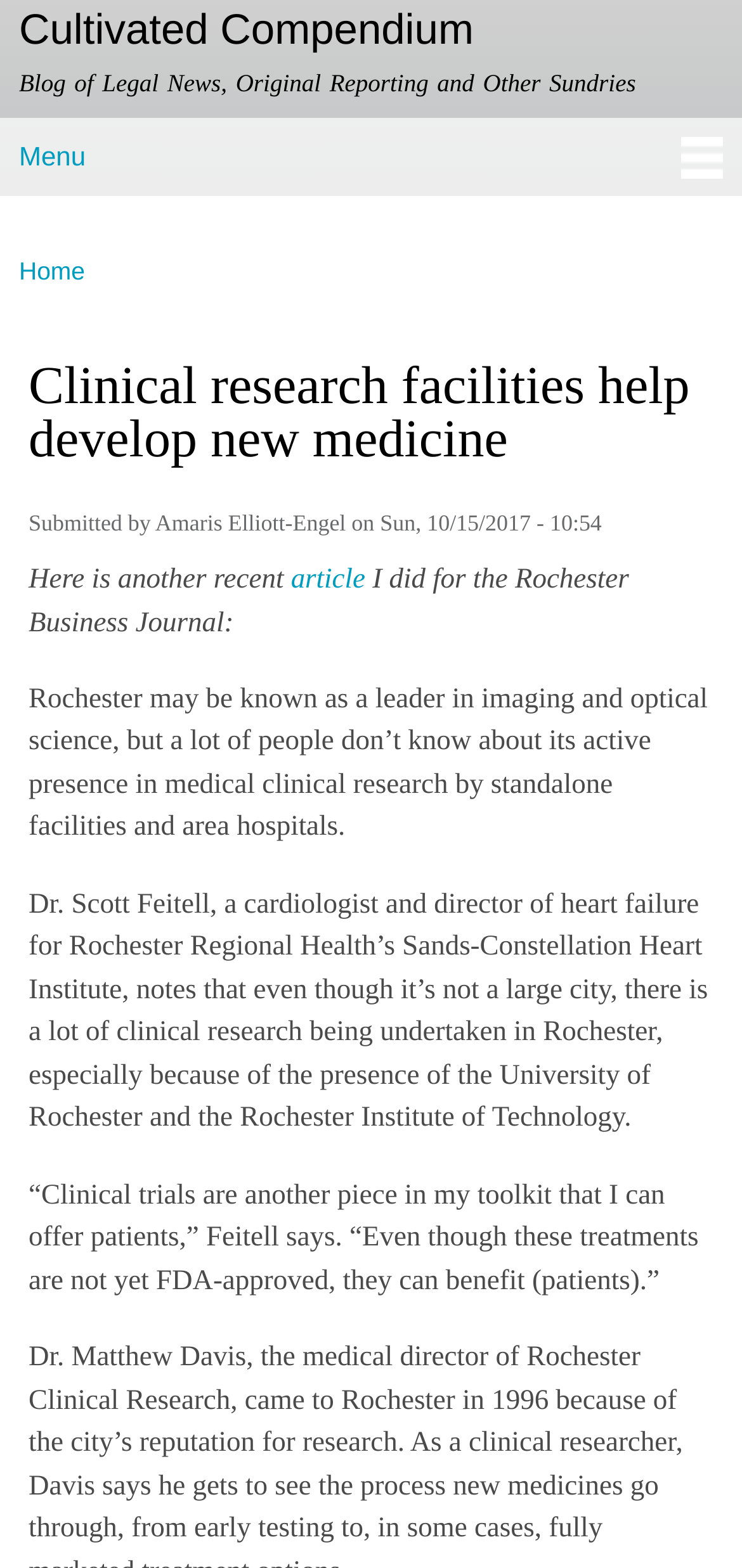What is the date of the article?
Could you give a comprehensive explanation in response to this question?

I found the date by looking at the footer section of the webpage, where it says 'on Sun, 10/15/2017 - 10:54'.